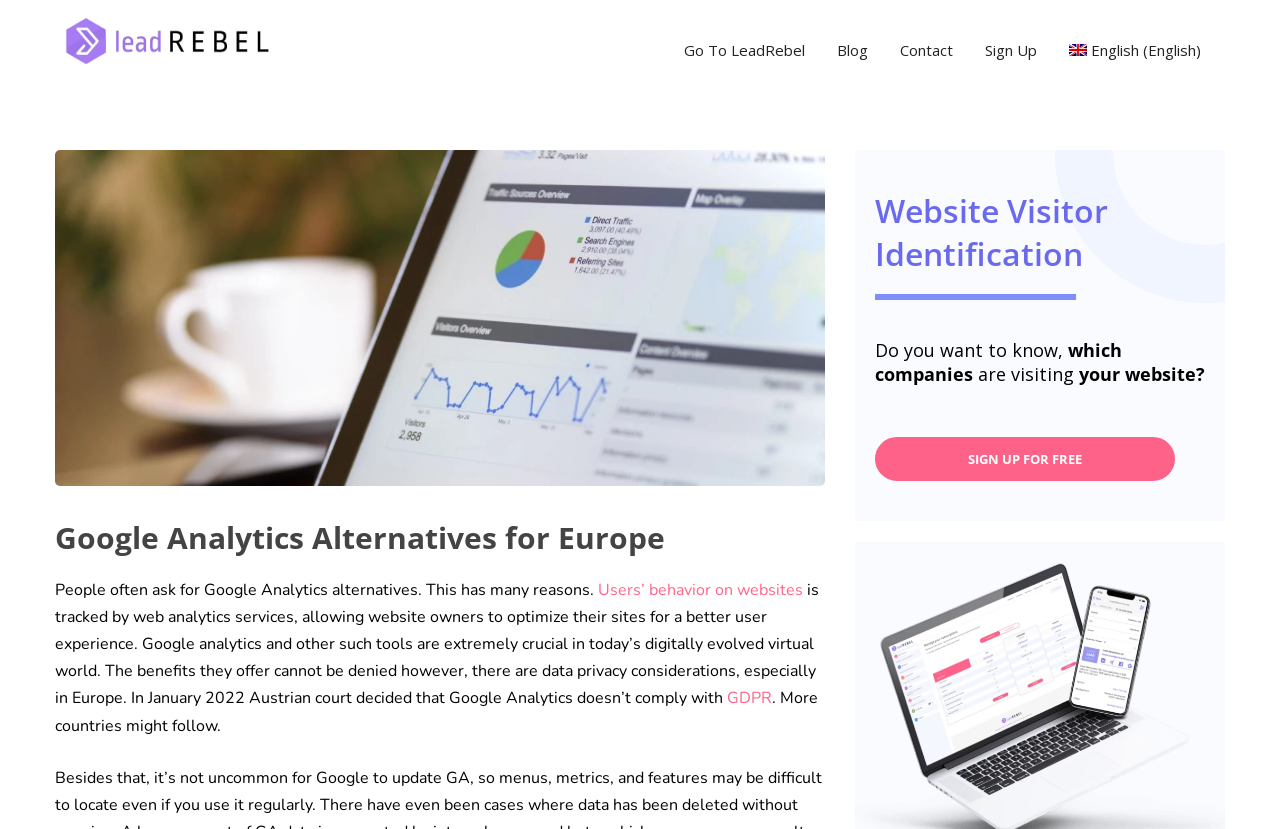Specify the bounding box coordinates of the region I need to click to perform the following instruction: "Click on the Alfena link". The coordinates must be four float numbers in the range of 0 to 1, i.e., [left, top, right, bottom].

[0.043, 0.036, 0.217, 0.06]